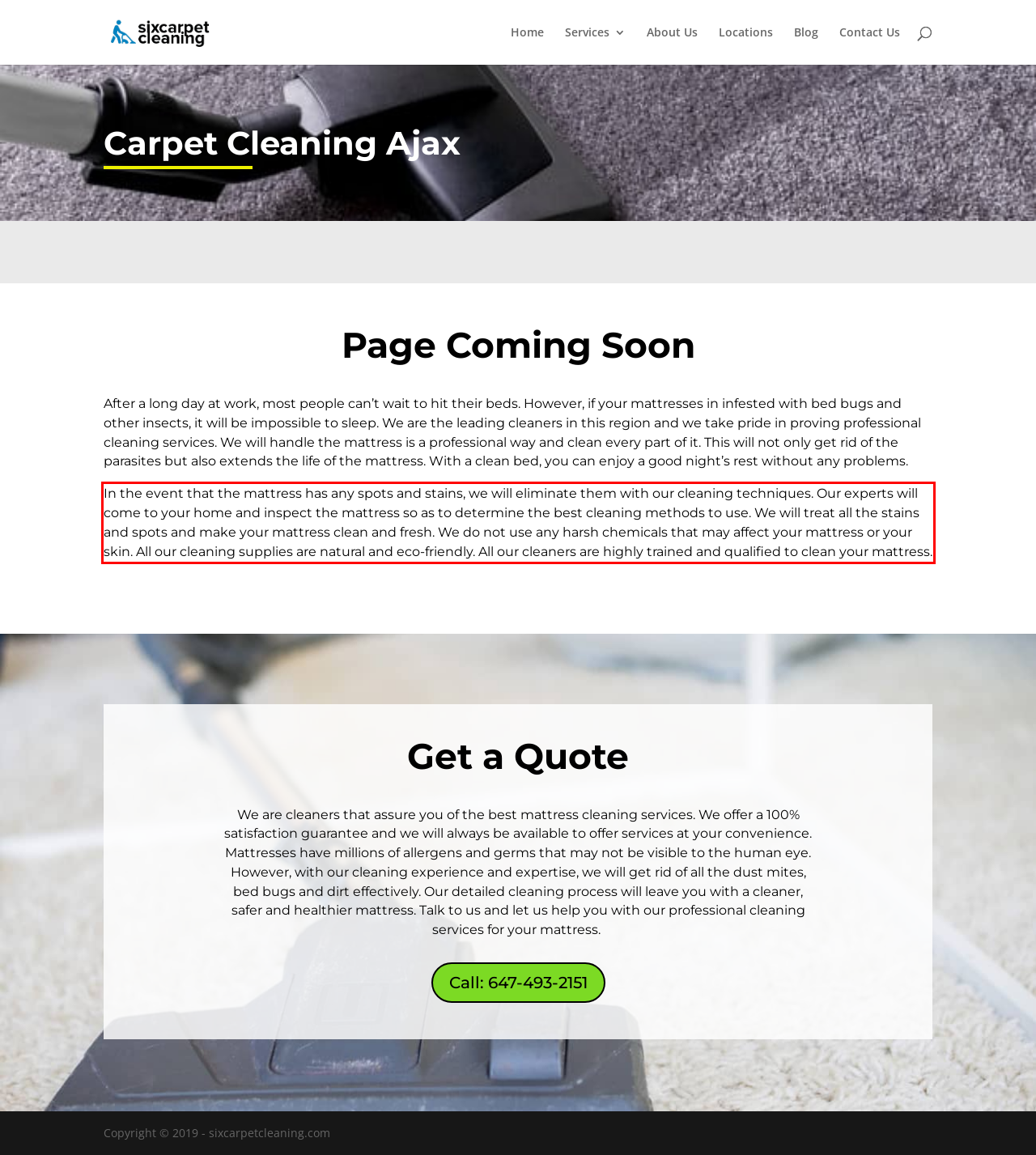You are given a screenshot of a webpage with a UI element highlighted by a red bounding box. Please perform OCR on the text content within this red bounding box.

In the event that the mattress has any spots and stains, we will eliminate them with our cleaning techniques. Our experts will come to your home and inspect the mattress so as to determine the best cleaning methods to use. We will treat all the stains and spots and make your mattress clean and fresh. We do not use any harsh chemicals that may affect your mattress or your skin. All our cleaning supplies are natural and eco-friendly. All our cleaners are highly trained and qualified to clean your mattress.